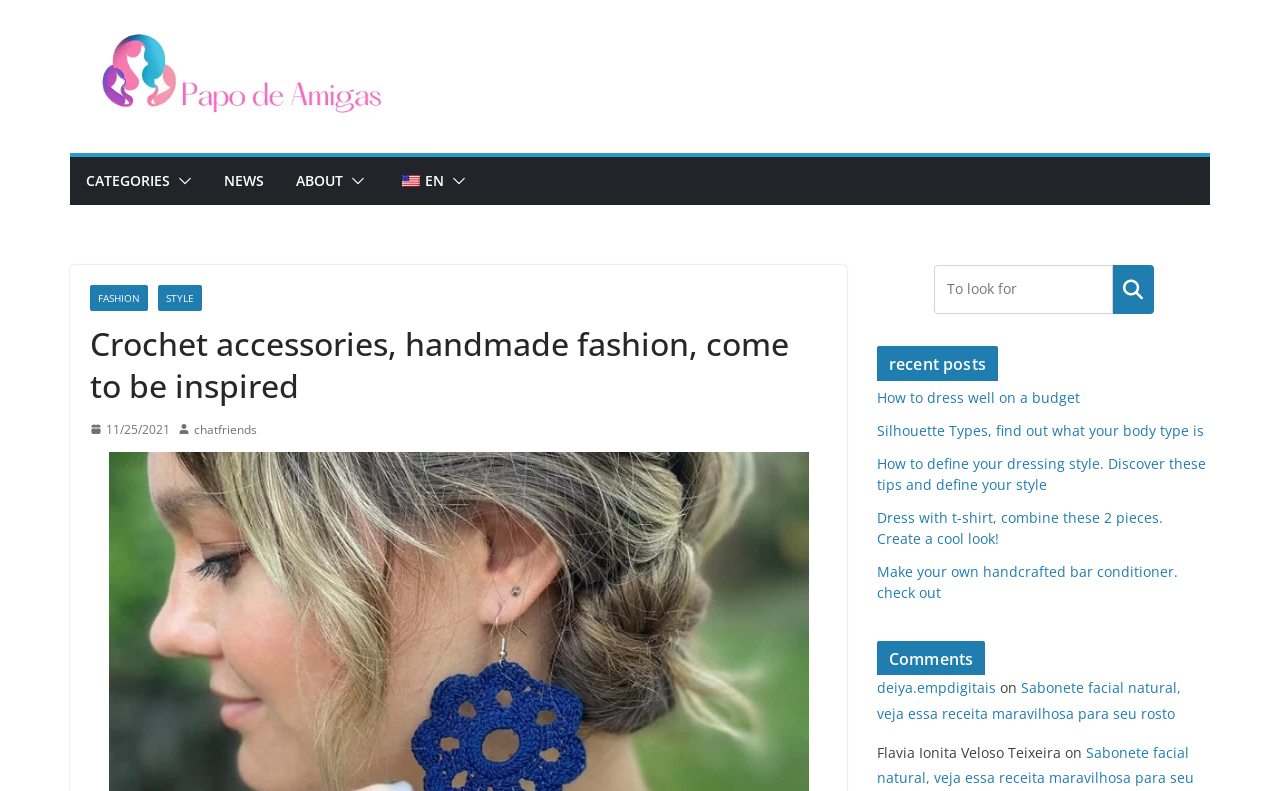Find the bounding box coordinates of the element to click in order to complete this instruction: "Click on the 'Papo de amigas' link". The bounding box coordinates must be four float numbers between 0 and 1, denoted as [left, top, right, bottom].

[0.055, 0.03, 0.322, 0.163]